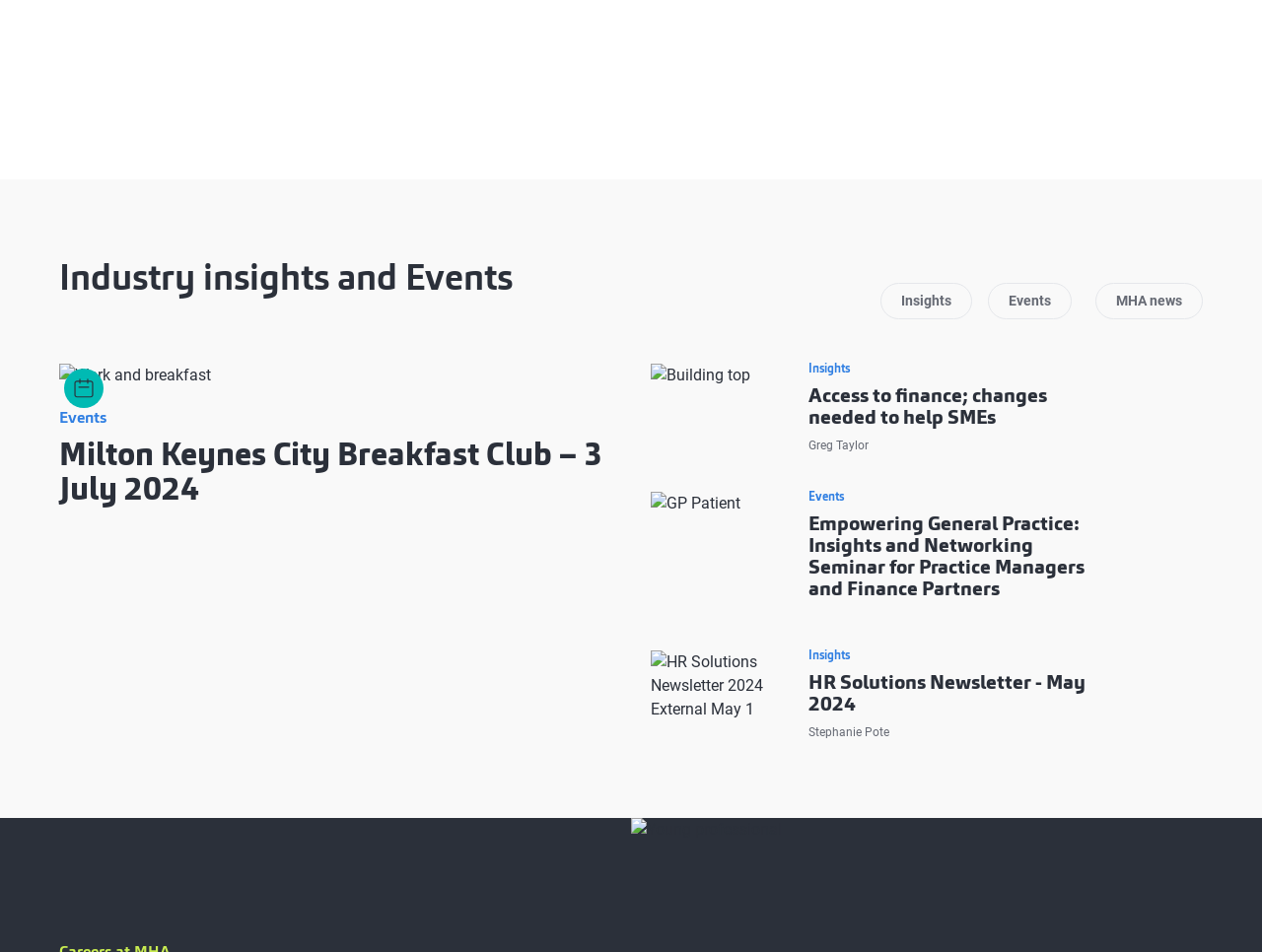Find and provide the bounding box coordinates for the UI element described with: "Meet our team".

[0.453, 0.018, 0.559, 0.057]